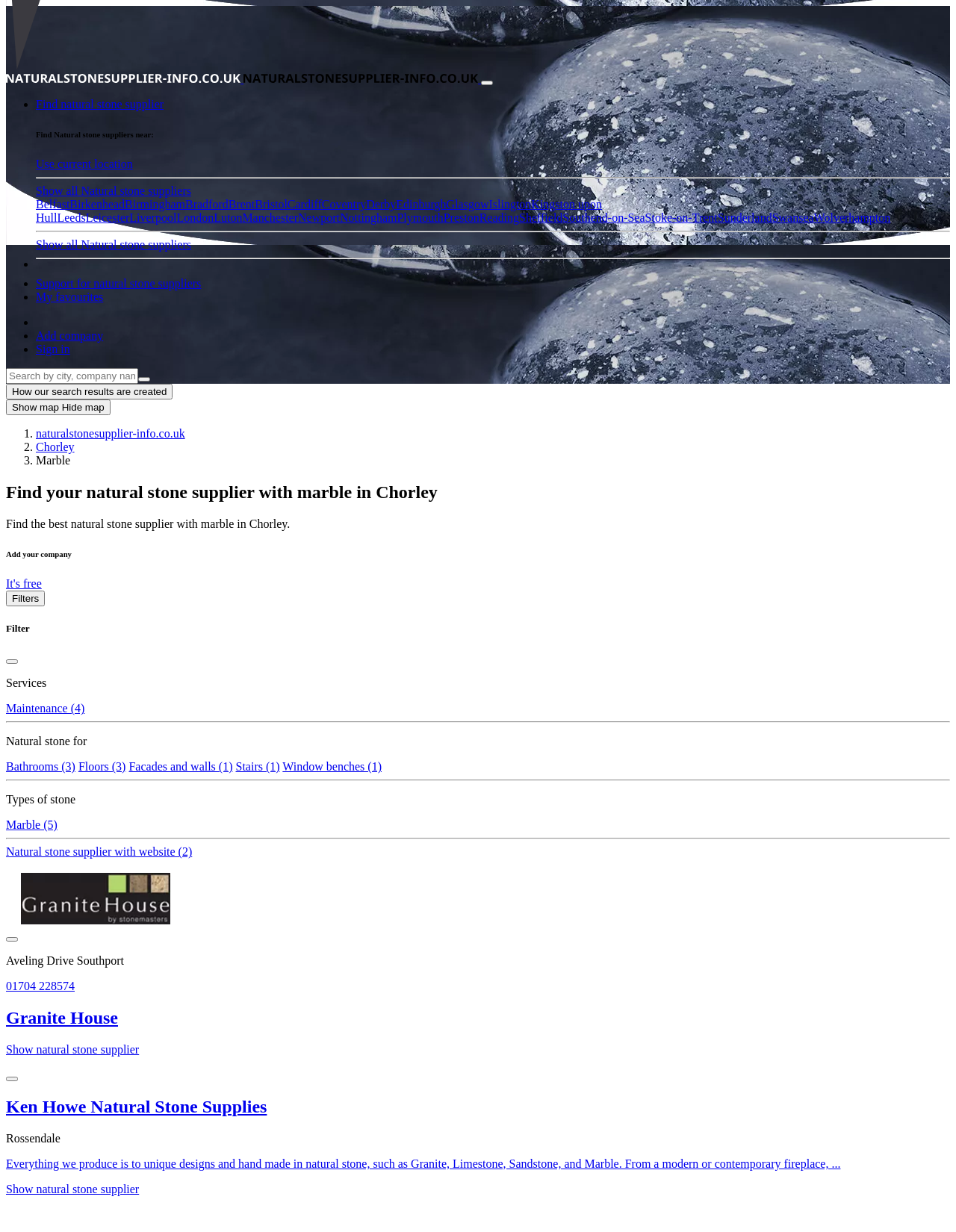Using details from the image, please answer the following question comprehensively:
What is the purpose of the 'Find natural stone supplier' button?

The button 'Find natural stone supplier' is located at the top of the webpage, and its purpose is to allow users to search for natural stone suppliers. This can be inferred from the button's text and its position on the webpage, which suggests that it is a primary function of the website.